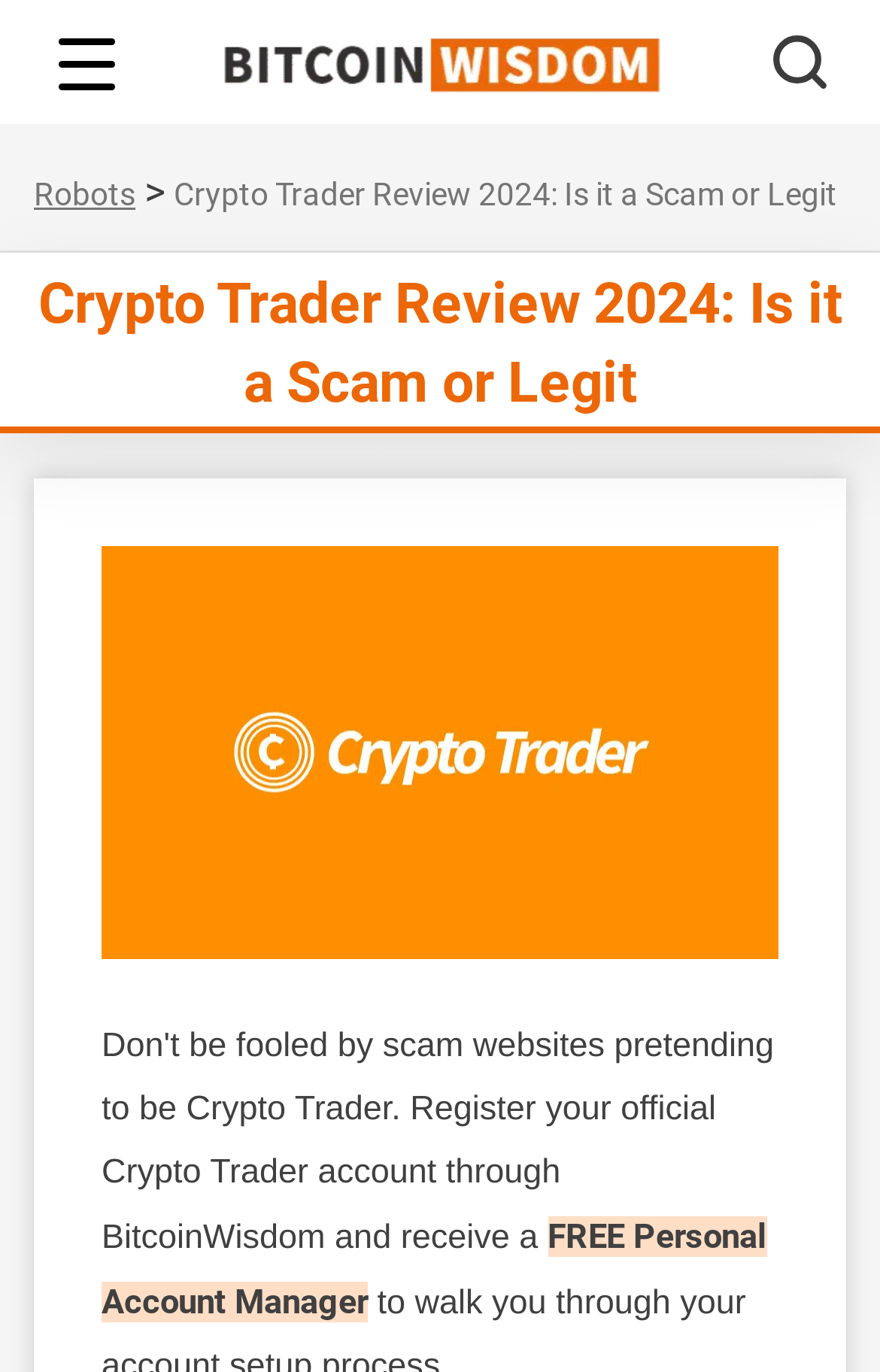What is the logo positioned?
Refer to the image and provide a one-word or short phrase answer.

Center